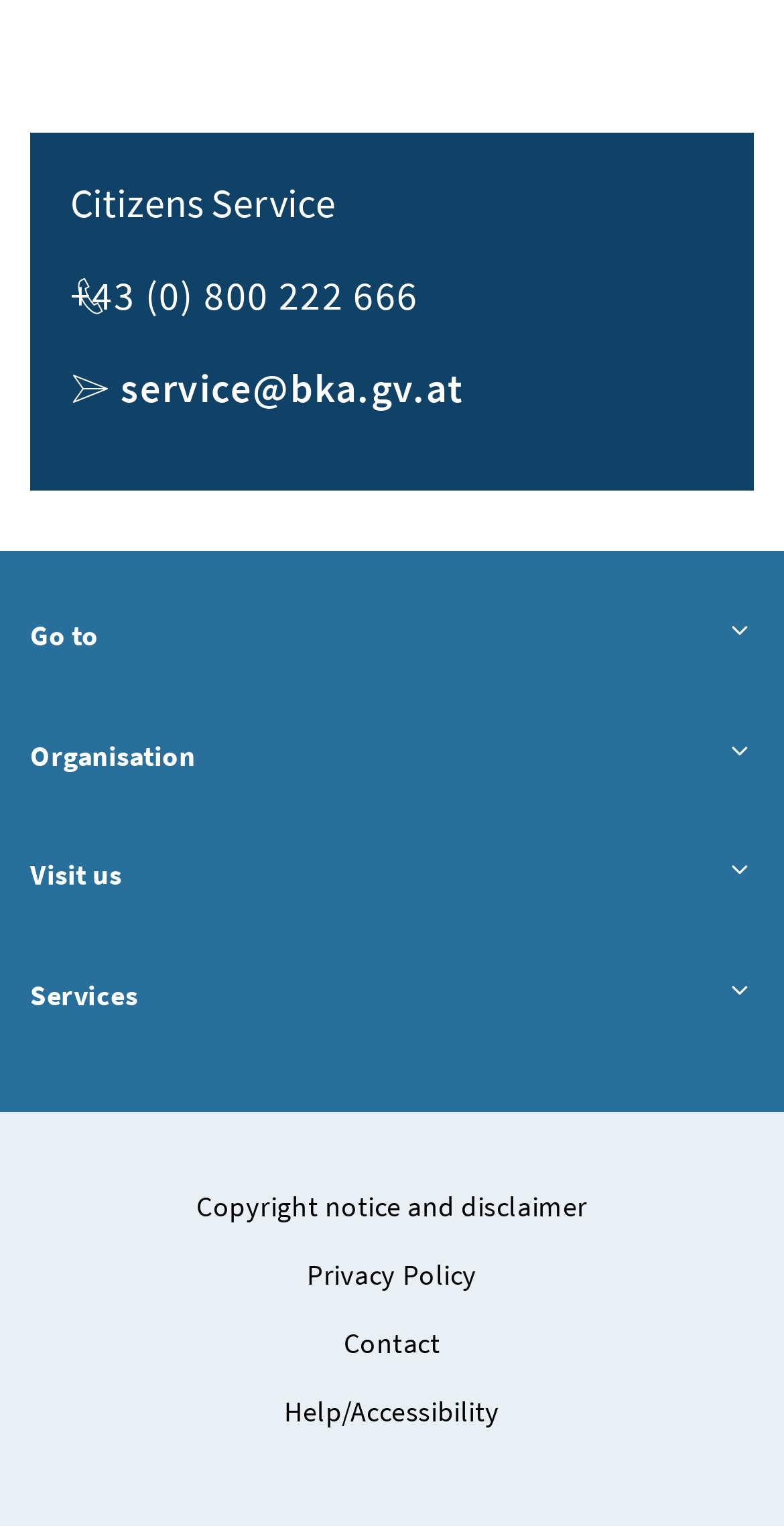Locate the UI element described by Copyright notice and disclaimer and provide its bounding box coordinates. Use the format (top-left x, top-left y, bottom-right x, bottom-right y) with all values as floating point numbers between 0 and 1.

[0.251, 0.778, 0.749, 0.802]